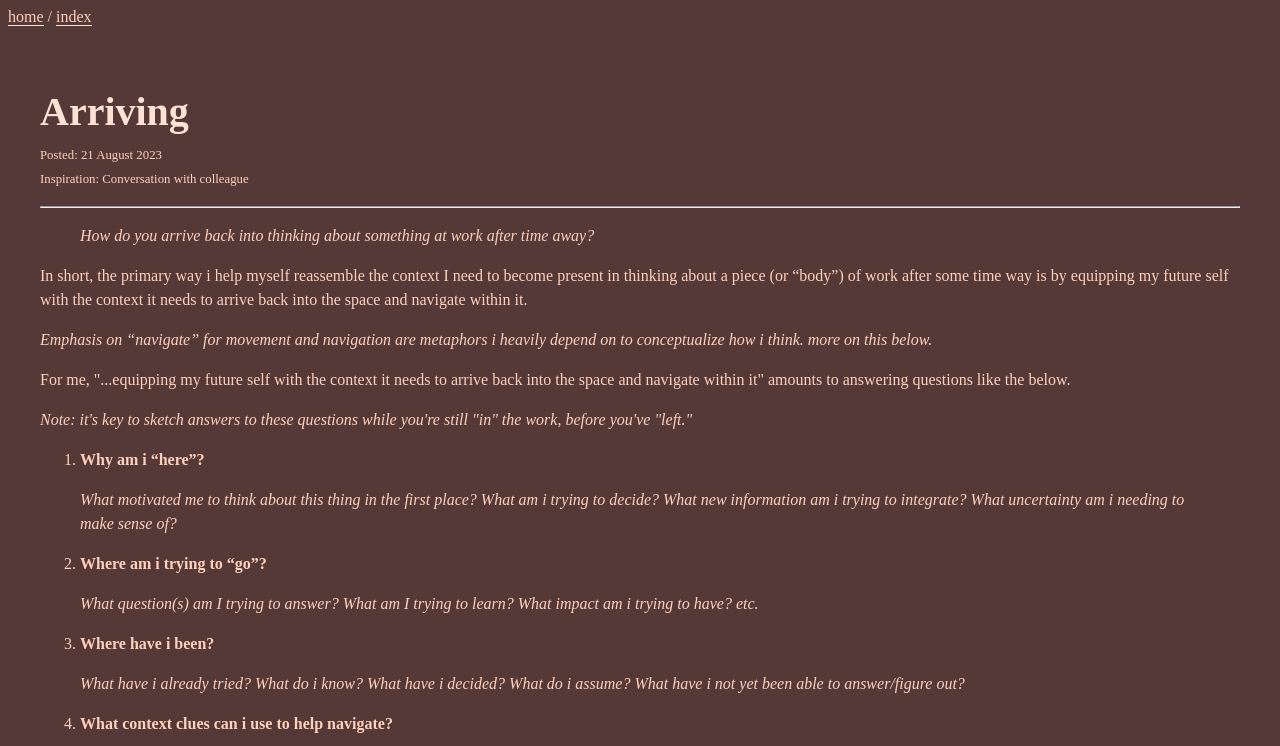What are the questions to answer to equip future self with context?
Please give a detailed answer to the question using the information shown in the image.

The webpage suggests that to equip one's future self with context, one should answer questions like 'Why am I here?', 'Where am I trying to go?', 'Where have I been?', and 'What context clues can I use to help navigate?' as mentioned in the blockquotes.